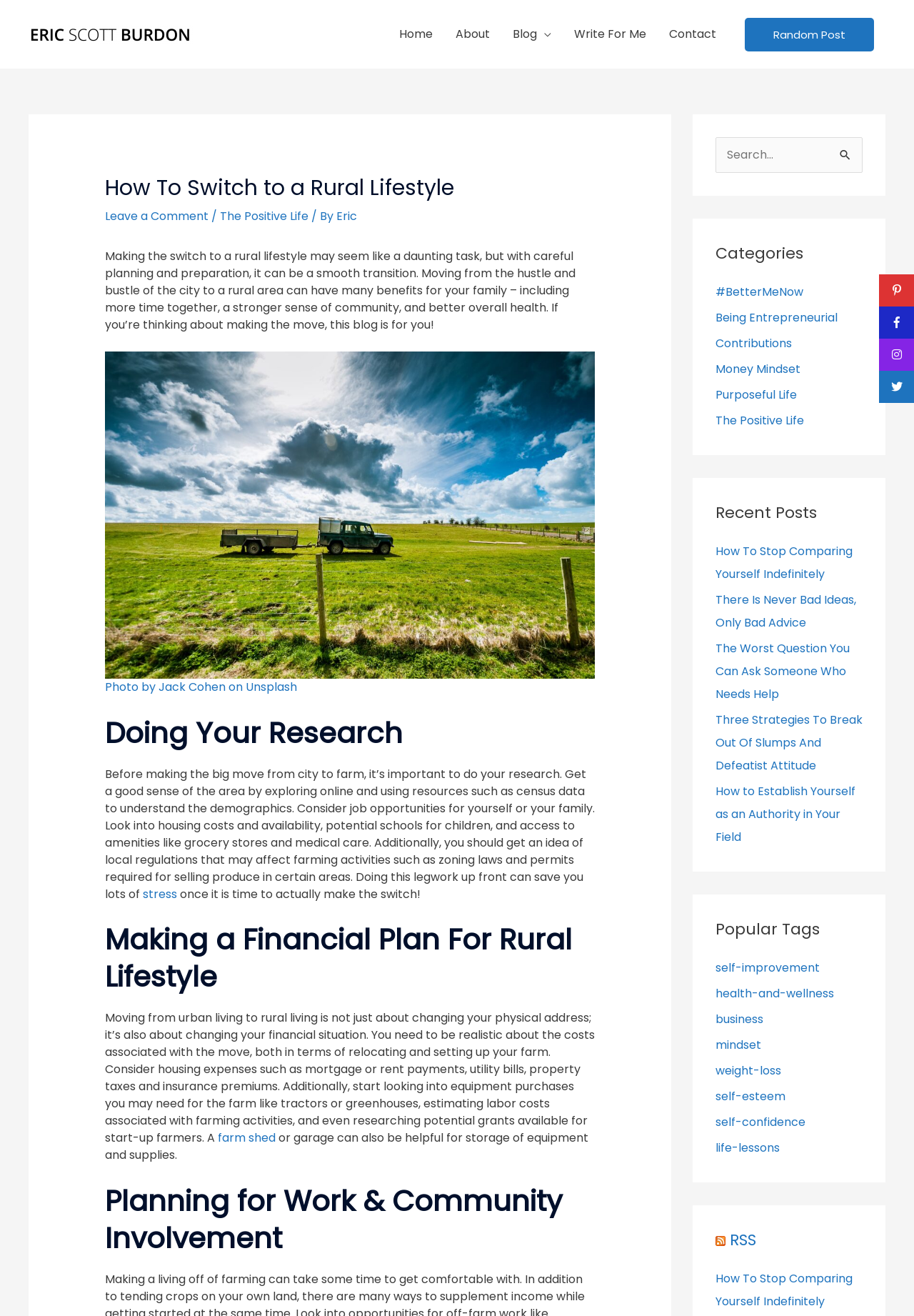What is the source of the image used in the blog post?
Examine the screenshot and reply with a single word or phrase.

Unsplash